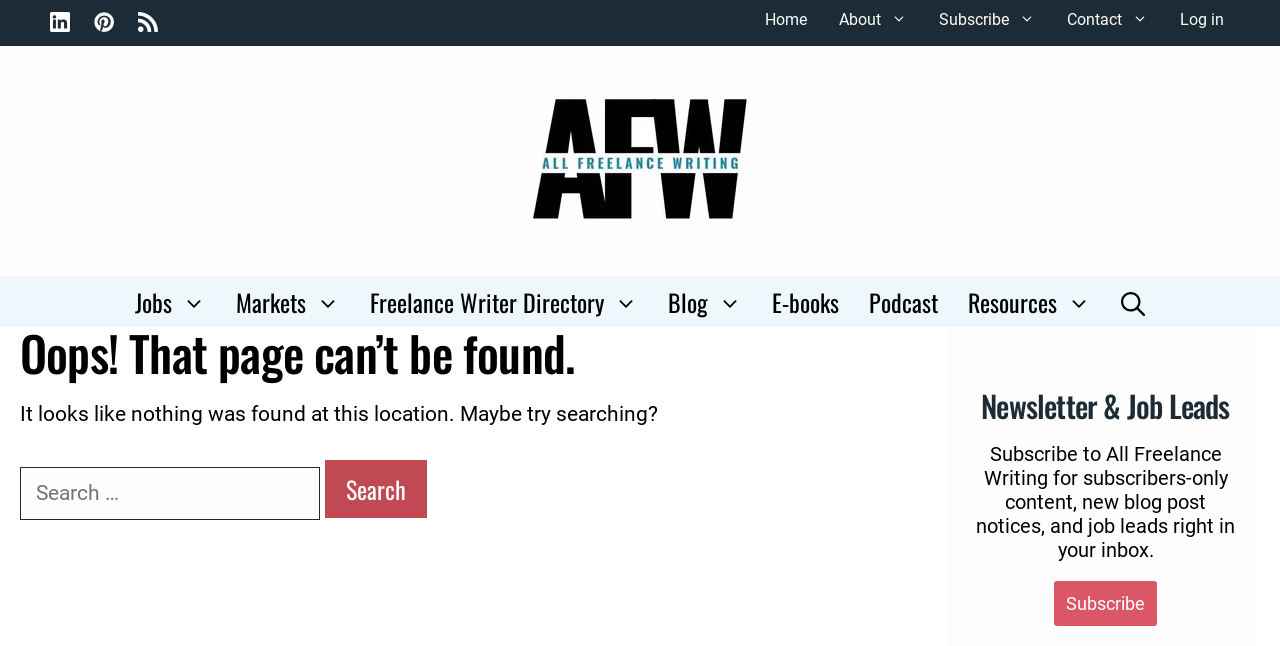Identify the bounding box coordinates of the specific part of the webpage to click to complete this instruction: "Search for something".

[0.016, 0.722, 0.25, 0.805]